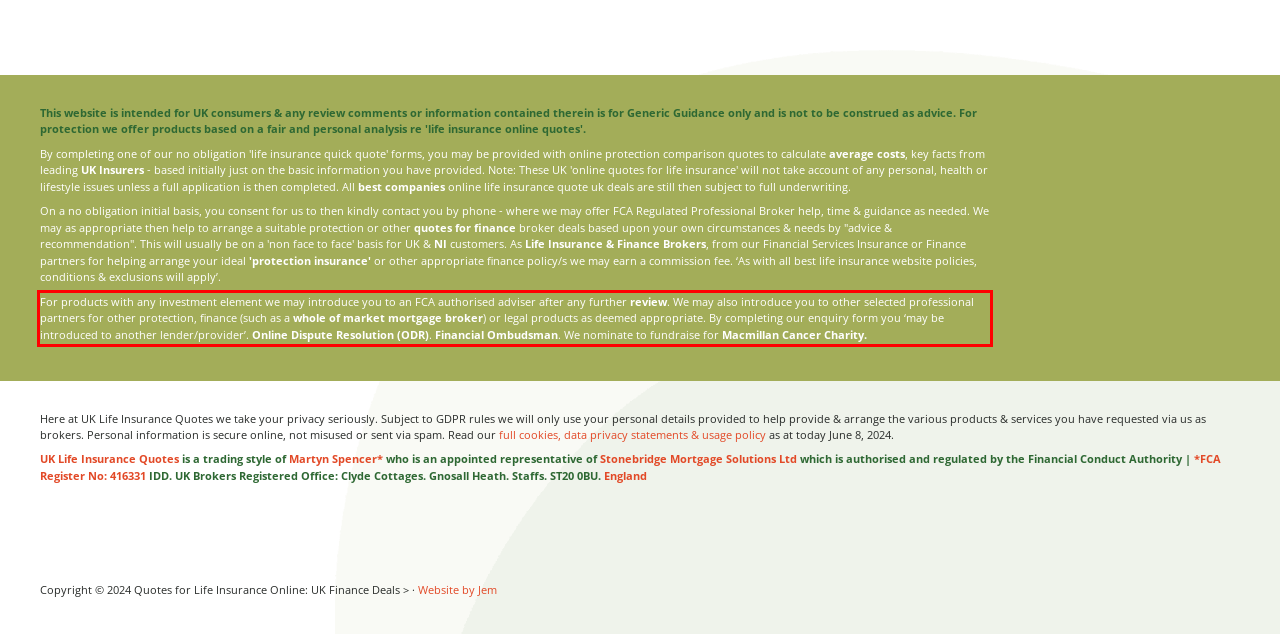Analyze the screenshot of the webpage that features a red bounding box and recognize the text content enclosed within this red bounding box.

For products with any investment element we may introduce you to an FCA authorised adviser after any further review. We may also introduce you to other selected professional partners for other protection, finance (such as a whole of market mortgage broker) or legal products as deemed appropriate. By completing our enquiry form you ‘may be introduced to another lender/provider’. Online Dispute Resolution (ODR). Financial Ombudsman. We nominate to fundraise for Macmillan Cancer Charity.